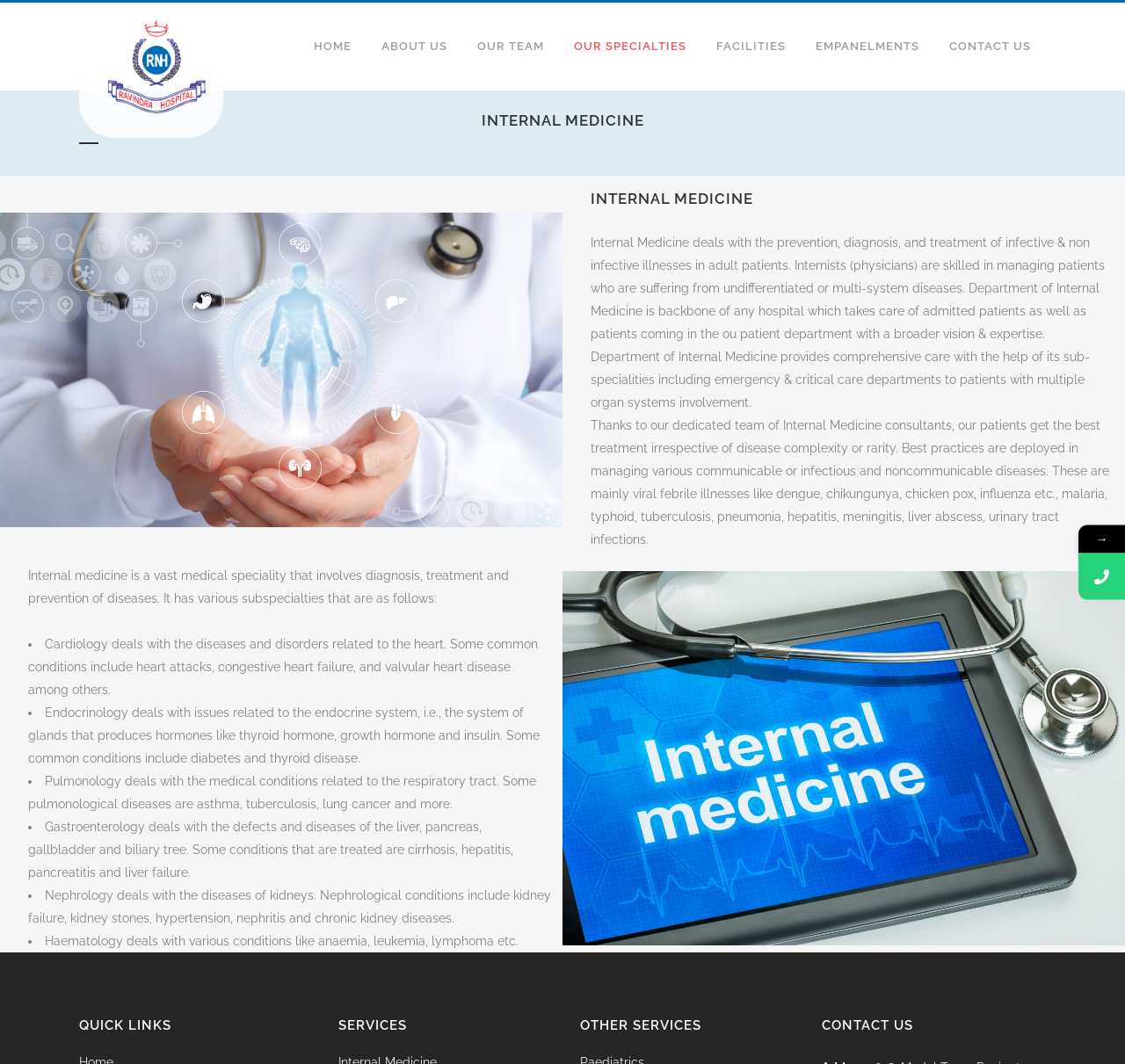What is the name of the department that takes care of admitted patients?
Look at the screenshot and provide an in-depth answer.

The question is asking about the department that takes care of admitted patients. According to the webpage, the department of Internal Medicine is responsible for taking care of admitted patients as well as patients coming in the out-patient department with a broader vision and expertise.